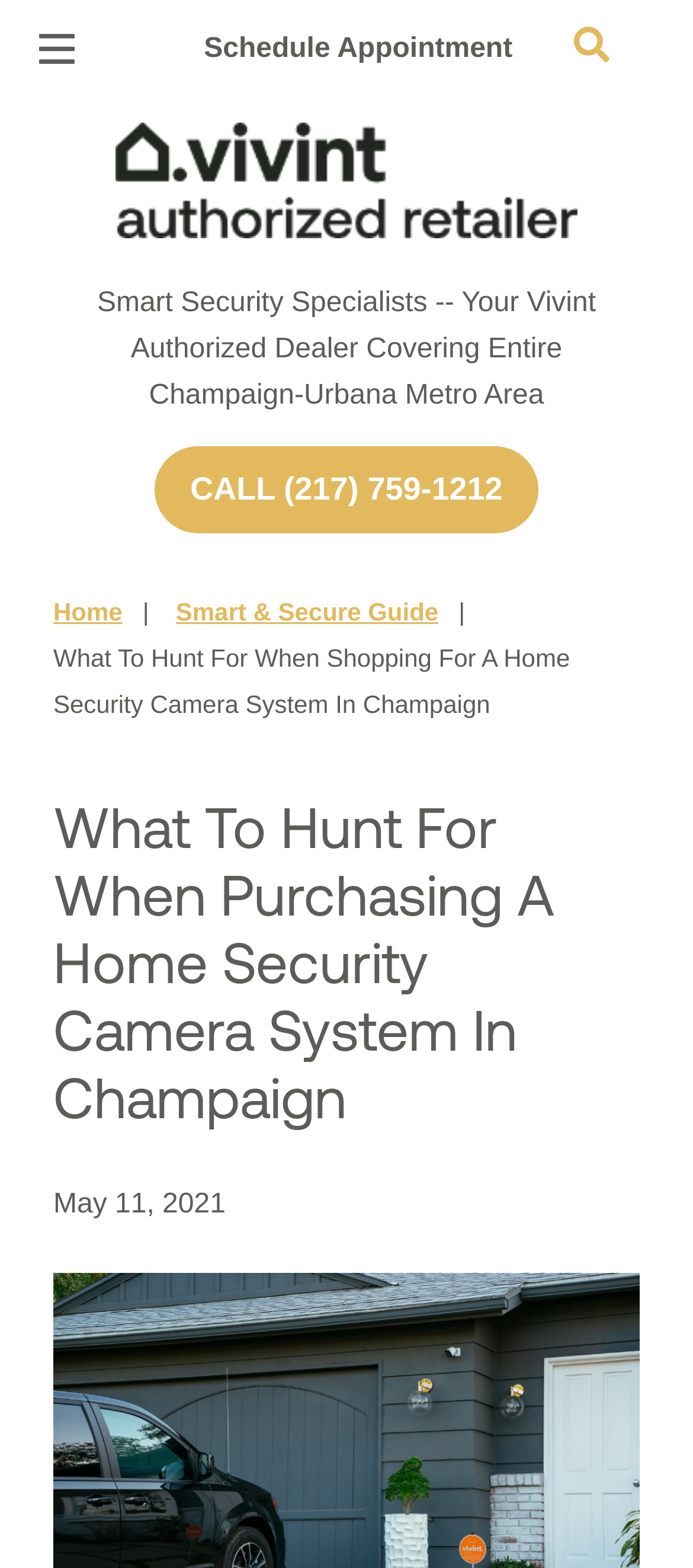Provide a thorough description of this webpage.

This webpage is about home security camera systems in Champaign, specifically discussing what features to look for when shopping for one. At the top left corner, there is a button to open the menu, accompanied by a small image. To the right of this button, there is a link to schedule an appointment. On the top right corner, there is another button to open the search function.

Below the top navigation, there is a link to "Vivint Authorized Retailer Champaign" with an associated image. Next to this link, there is a static text describing the Vivint Authorized Dealer covering the Champaign-Urbana metro area. A phone number "CALL (217) 759-1212" is displayed below this text.

On the left side of the page, there are several links and buttons related to home security, including "Home Security", "Cameras", "Smart Home Automation", and "Smart & Secure Guide". Each of these links has an associated button to expand the menu, accompanied by a small image. The "Smart & Secure Guide" link has a navigation breadcrumb below it, showing the current location in the website hierarchy.

The main content of the page starts with a heading "What To Hunt For When Purchasing A Home Security Camera System In Champaign", followed by a static text displaying the date "May 11, 2021".